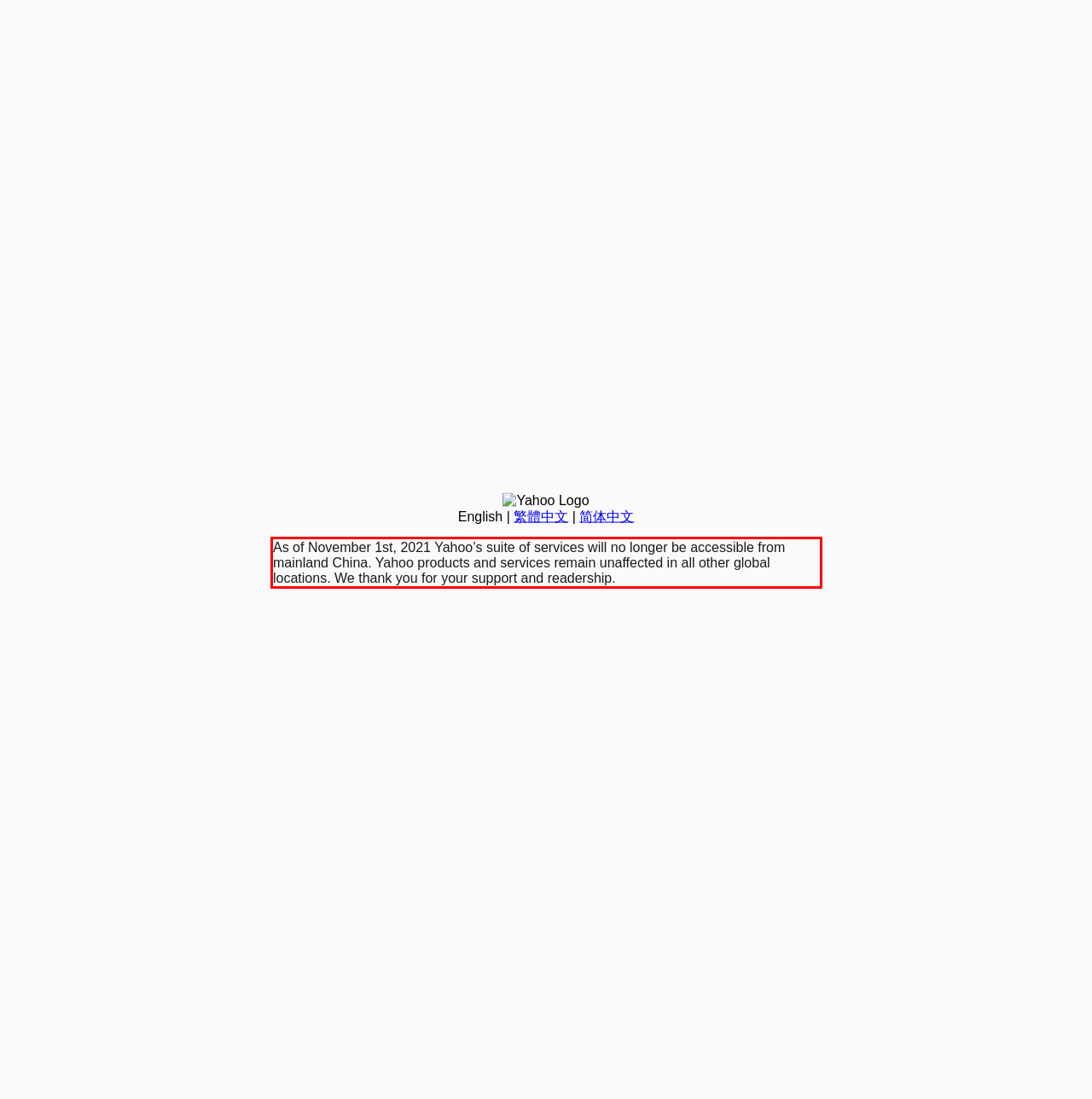Given the screenshot of a webpage, identify the red rectangle bounding box and recognize the text content inside it, generating the extracted text.

As of November 1st, 2021 Yahoo’s suite of services will no longer be accessible from mainland China. Yahoo products and services remain unaffected in all other global locations. We thank you for your support and readership.